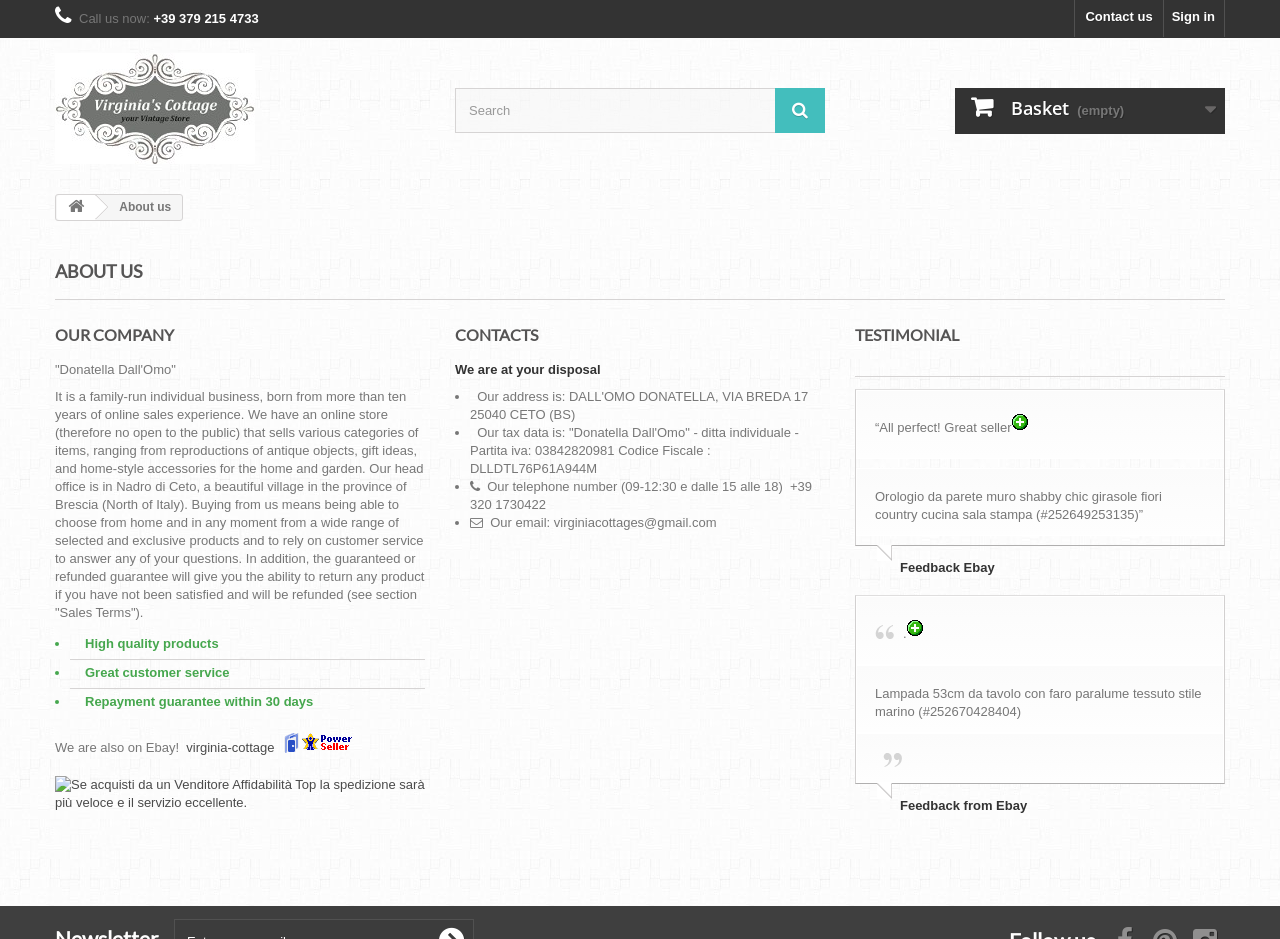Find the bounding box coordinates of the area that needs to be clicked in order to achieve the following instruction: "Contact us". The coordinates should be specified as four float numbers between 0 and 1, i.e., [left, top, right, bottom].

[0.84, 0.0, 0.908, 0.039]